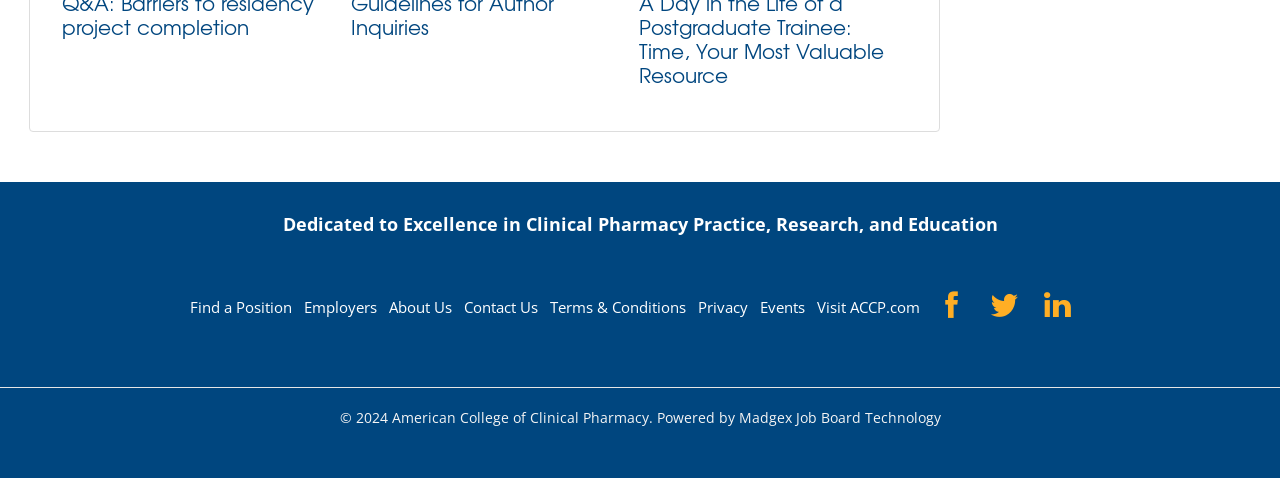What is the purpose of the 'Find a Position' link?
Based on the image, provide your answer in one word or phrase.

Job search